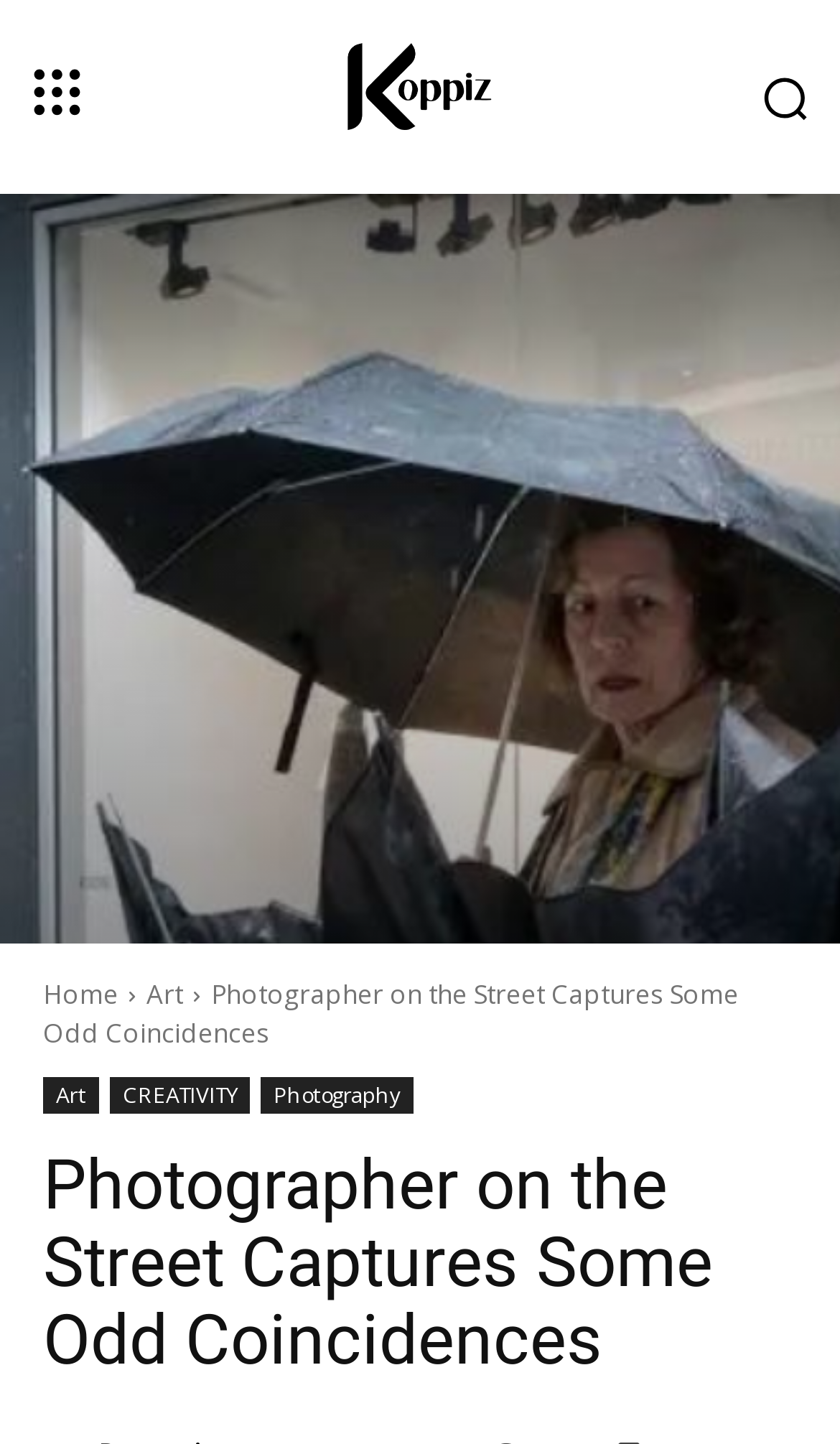How many navigation links are there?
Based on the screenshot, give a detailed explanation to answer the question.

There are four navigation links on the webpage, which are 'Home', 'Art', 'Art', and 'CREATIVITY', located at the top of the webpage.